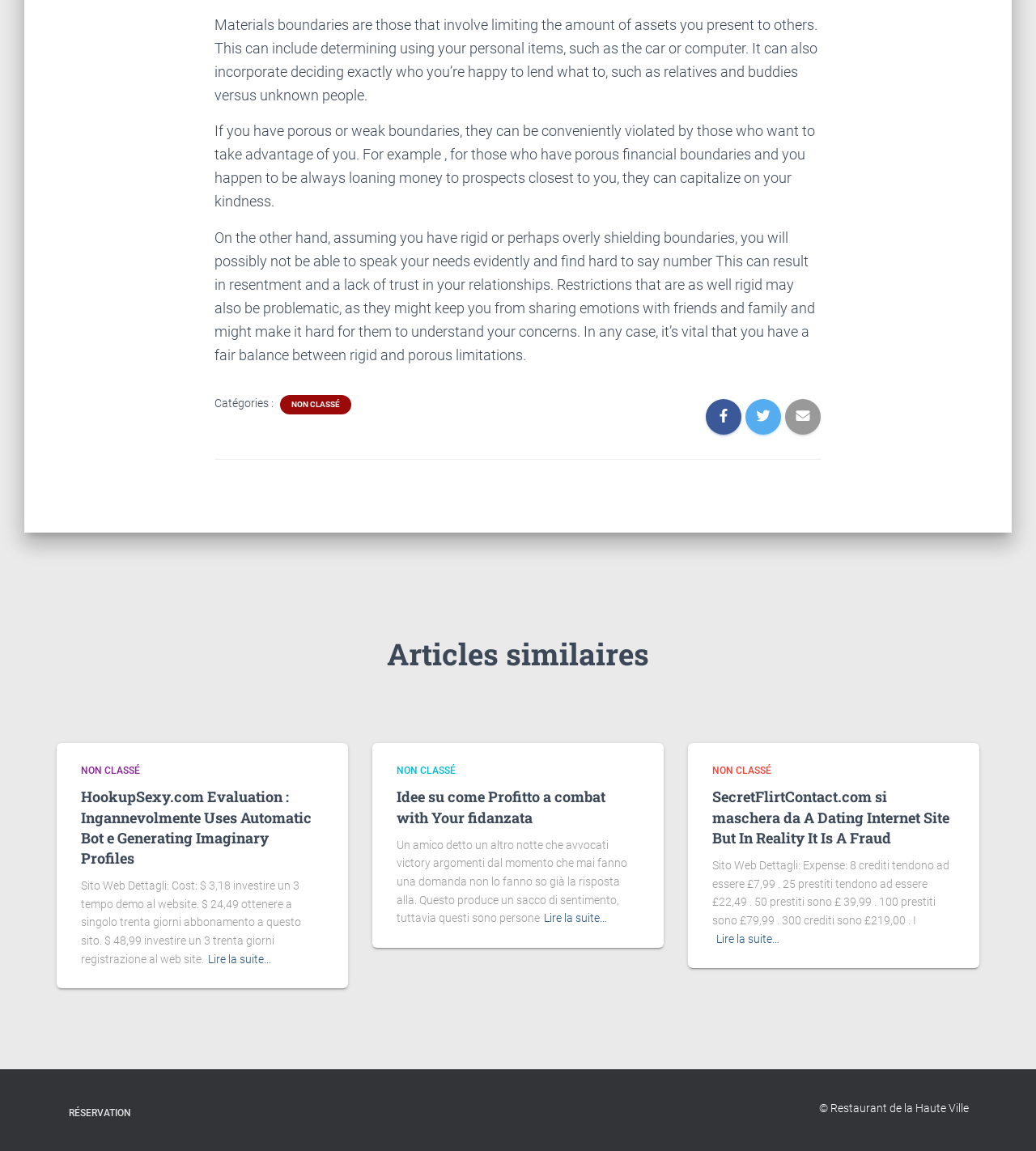Please locate the bounding box coordinates of the element's region that needs to be clicked to follow the instruction: "Click on the 'RÉSERVATION' link". The bounding box coordinates should be provided as four float numbers between 0 and 1, i.e., [left, top, right, bottom].

[0.055, 0.95, 0.138, 0.985]